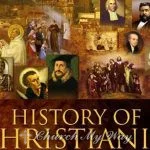Refer to the screenshot and give an in-depth answer to this question: Is the background of the image plain?

The caption describes the background as 'textured', which implies that it is not plain. The textured background is meant to convey the depth and complexity of Christian traditions over the centuries.